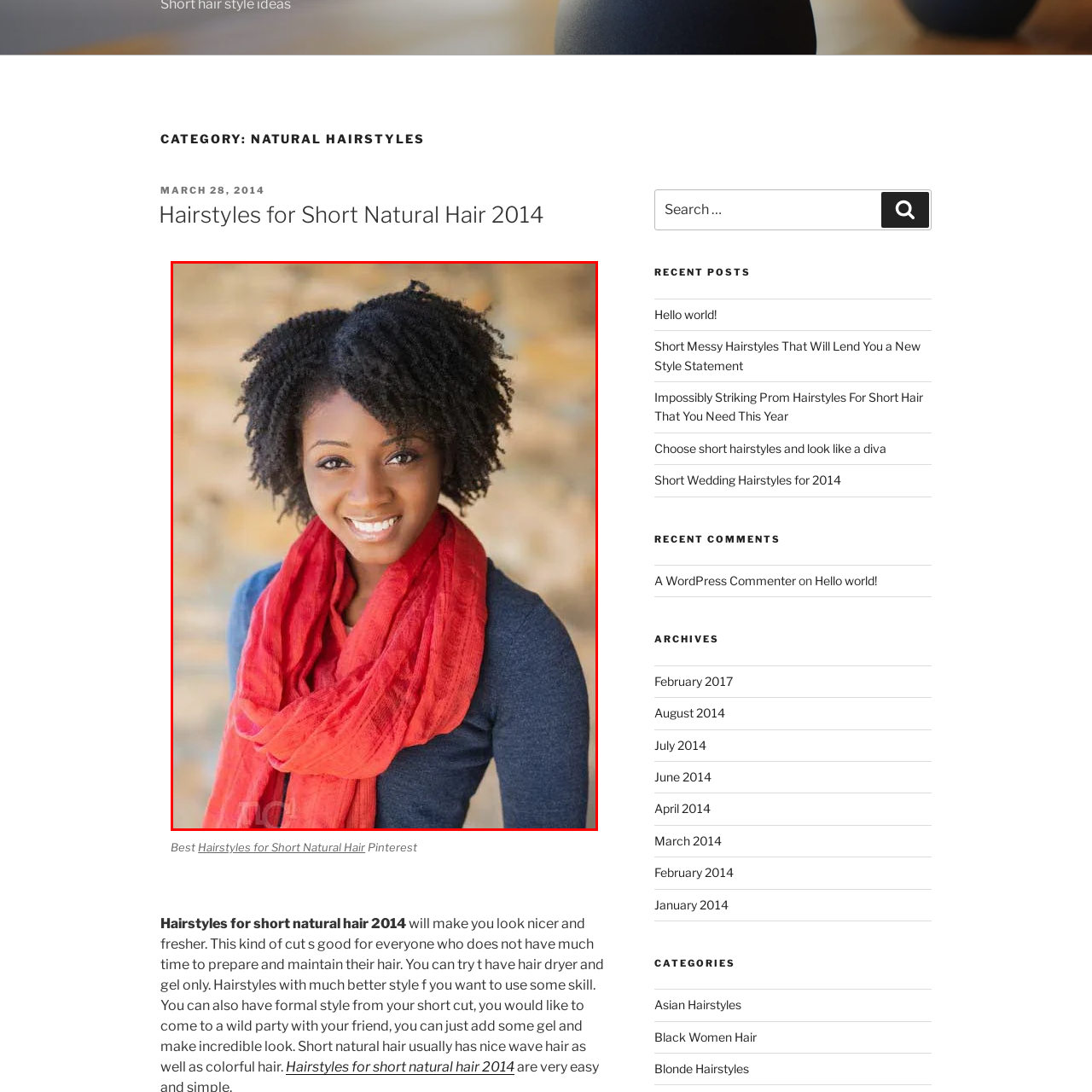What is the purpose of the image?
Inspect the image enclosed by the red bounding box and elaborate on your answer with as much detail as possible based on the visual cues.

The caption implies that the image is meant to inspire and showcase the beauty and versatility of natural hairstyles, particularly short natural hair, and to highlight the woman's confidence and joy in her appearance.